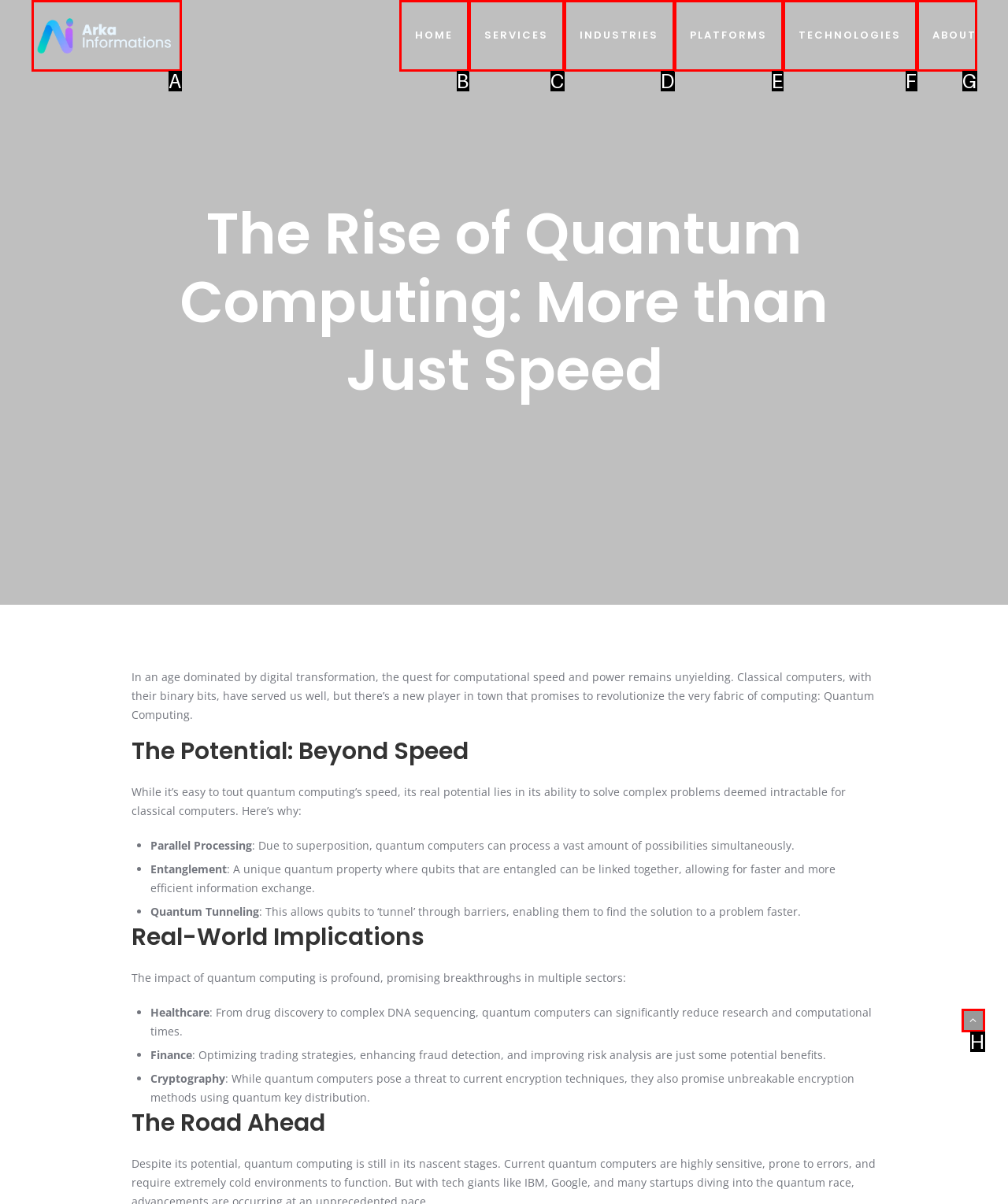Match the element description to one of the options: alt="Arka Informations" title="Arka Informations"
Respond with the corresponding option's letter.

A